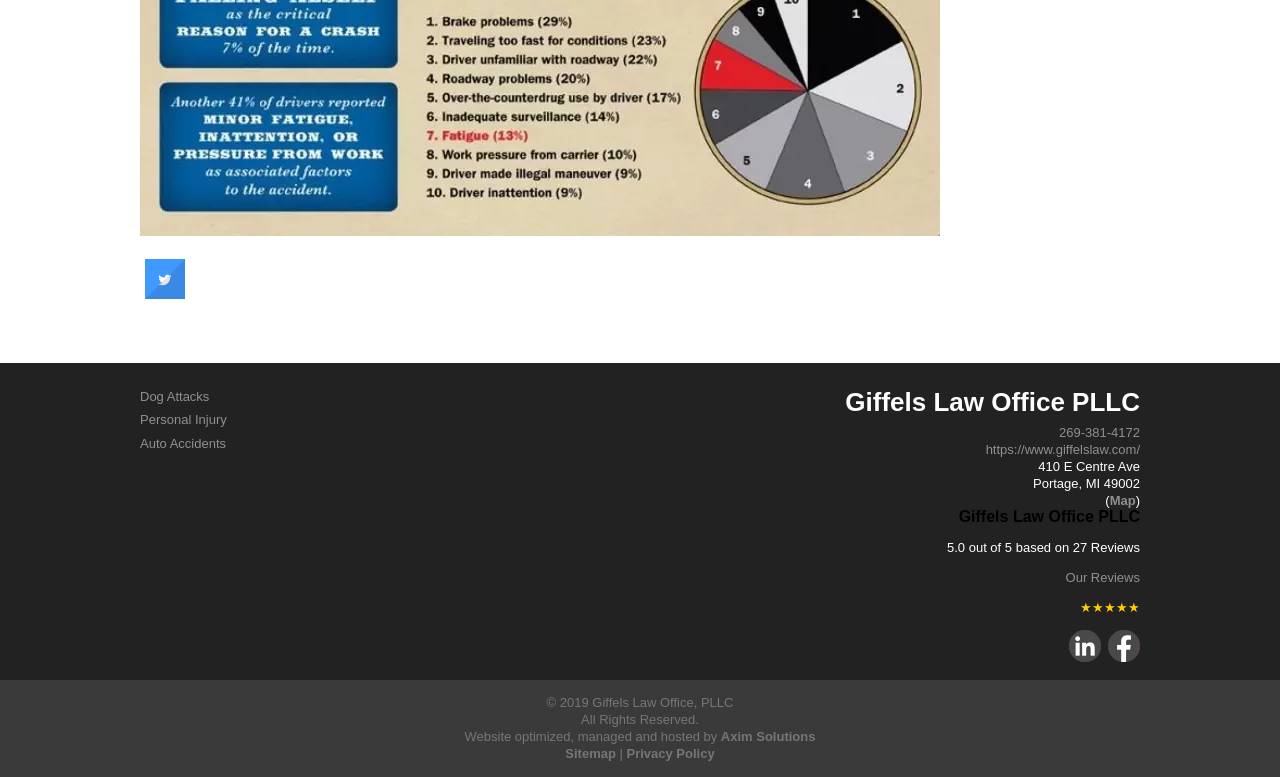Determine the bounding box coordinates of the region to click in order to accomplish the following instruction: "Check the Reviews". Provide the coordinates as four float numbers between 0 and 1, specifically [left, top, right, bottom].

[0.832, 0.734, 0.891, 0.753]